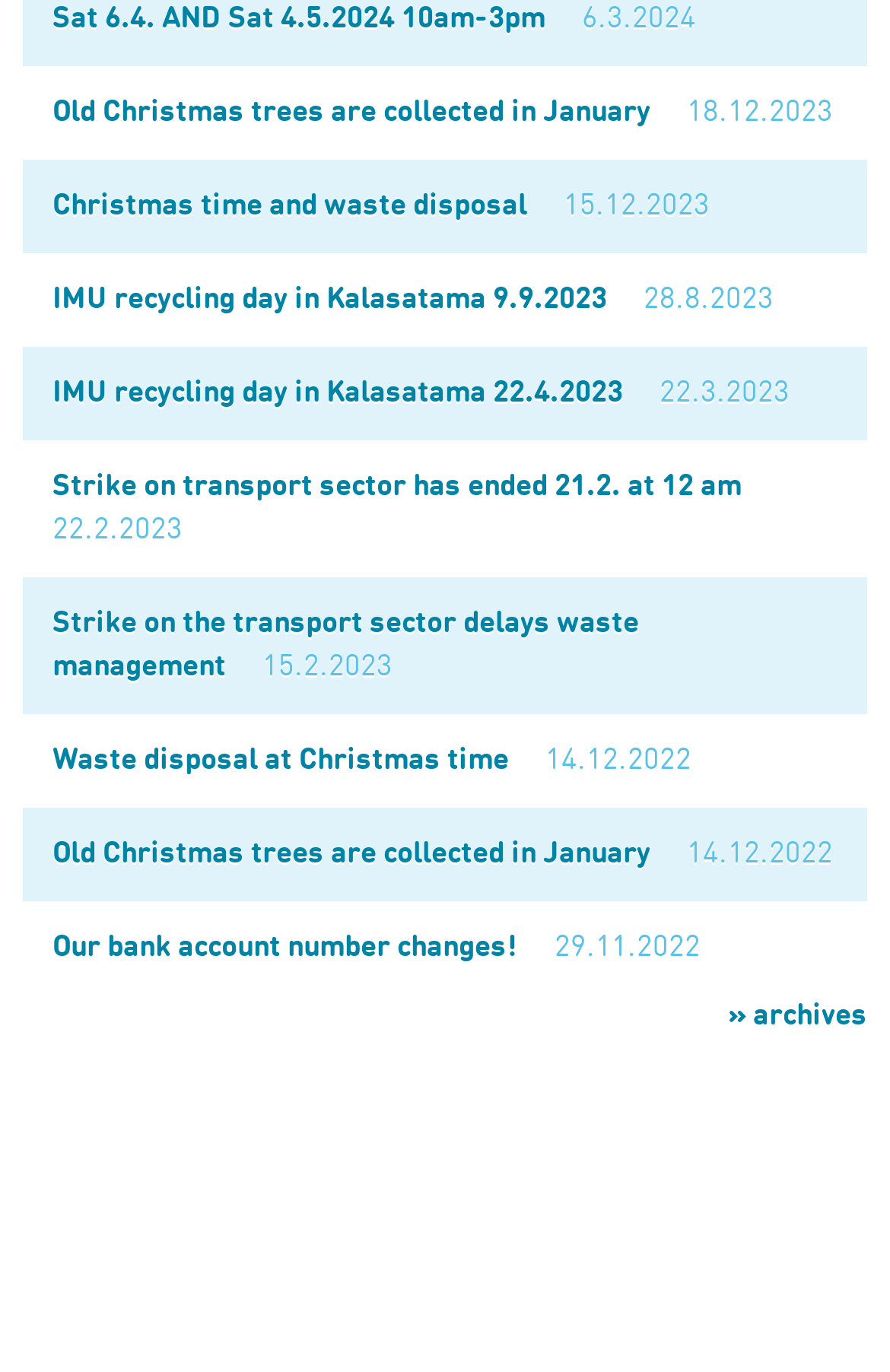What is the purpose of the news on 15.12.2023?
Answer the question with detailed information derived from the image.

I found the purpose of the news on 15.12.2023 by looking at the link element with the text 'Christmas time and waste disposal' and its corresponding date StaticText element '15.12.2023', which suggests that the news is related to waste disposal information during Christmas time.